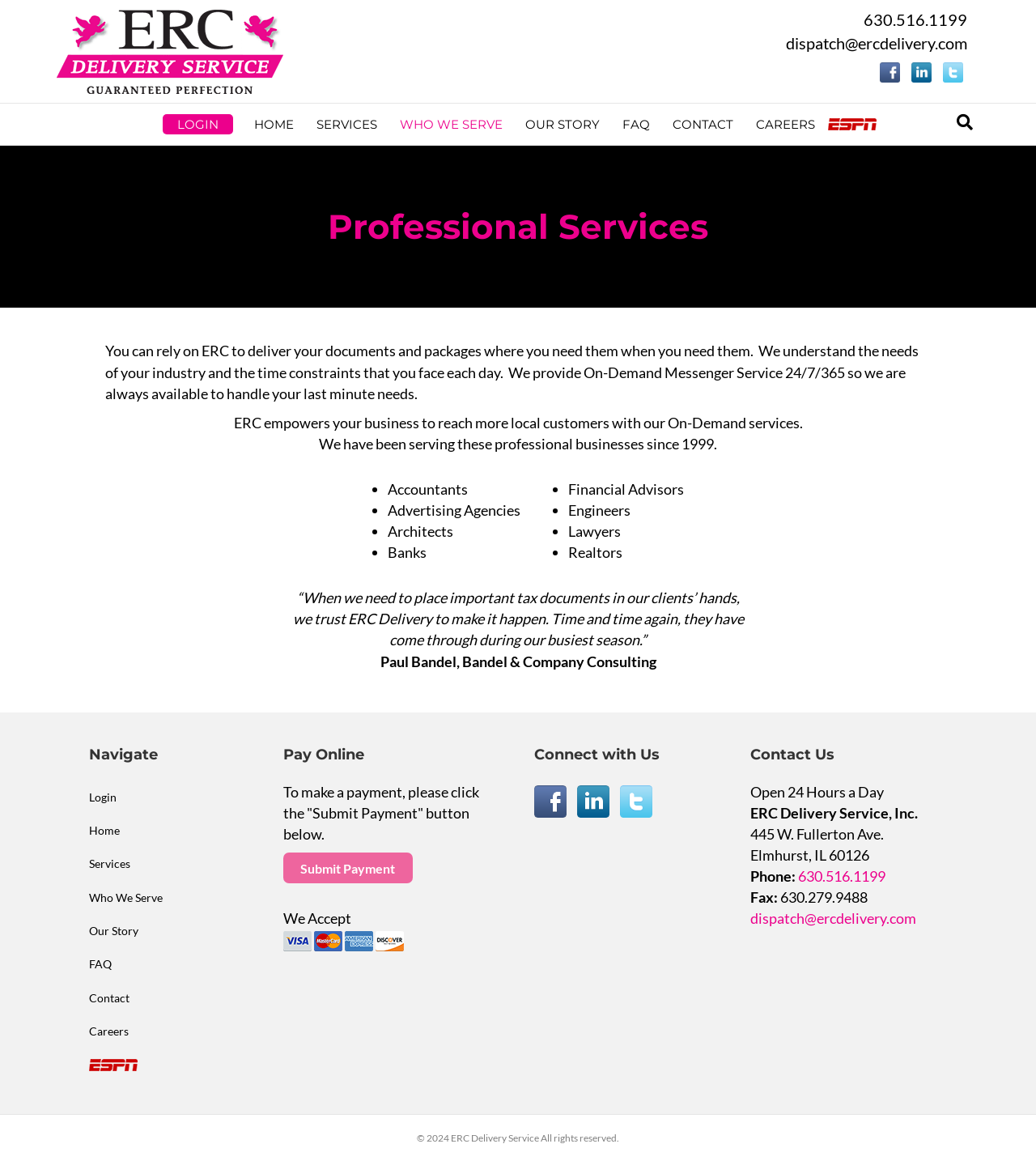What social media platforms can I connect with ERC on?
Answer the question with just one word or phrase using the image.

Facebook, LinkedIn, Twitter